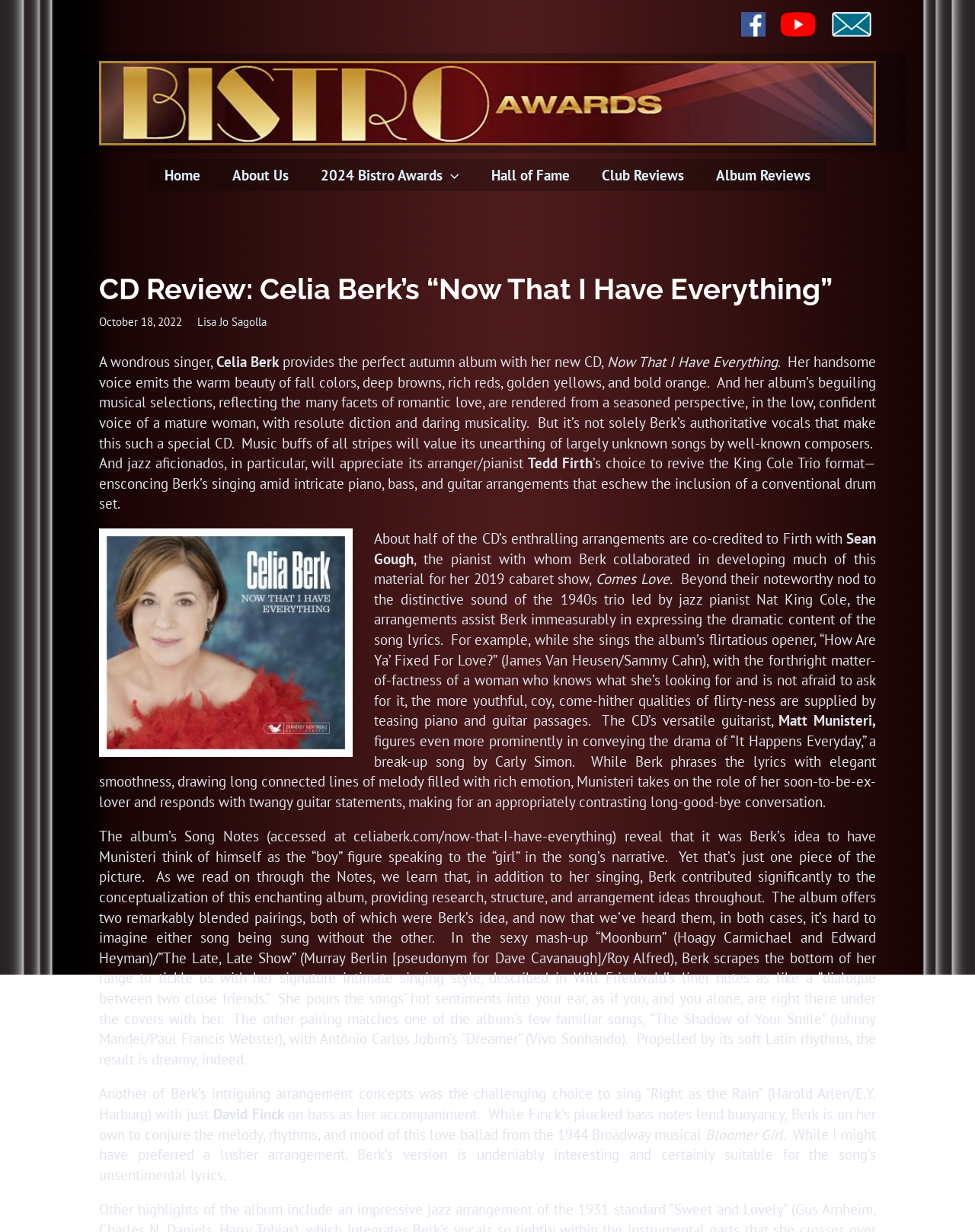Provide the bounding box coordinates for the area that should be clicked to complete the instruction: "Search for something".

None